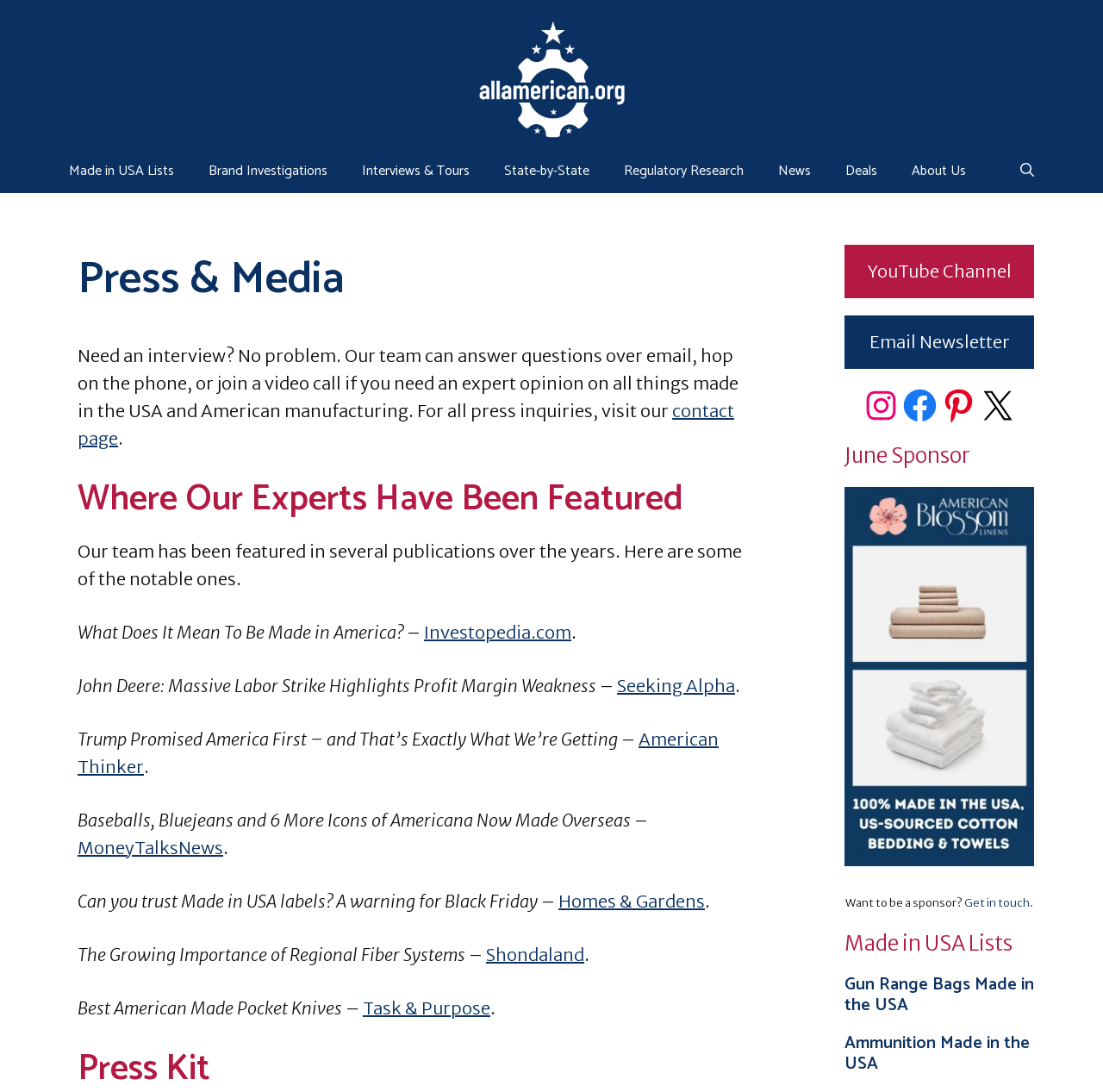Find and provide the bounding box coordinates for the UI element described with: "Interviews & Tours".

[0.312, 0.138, 0.441, 0.177]